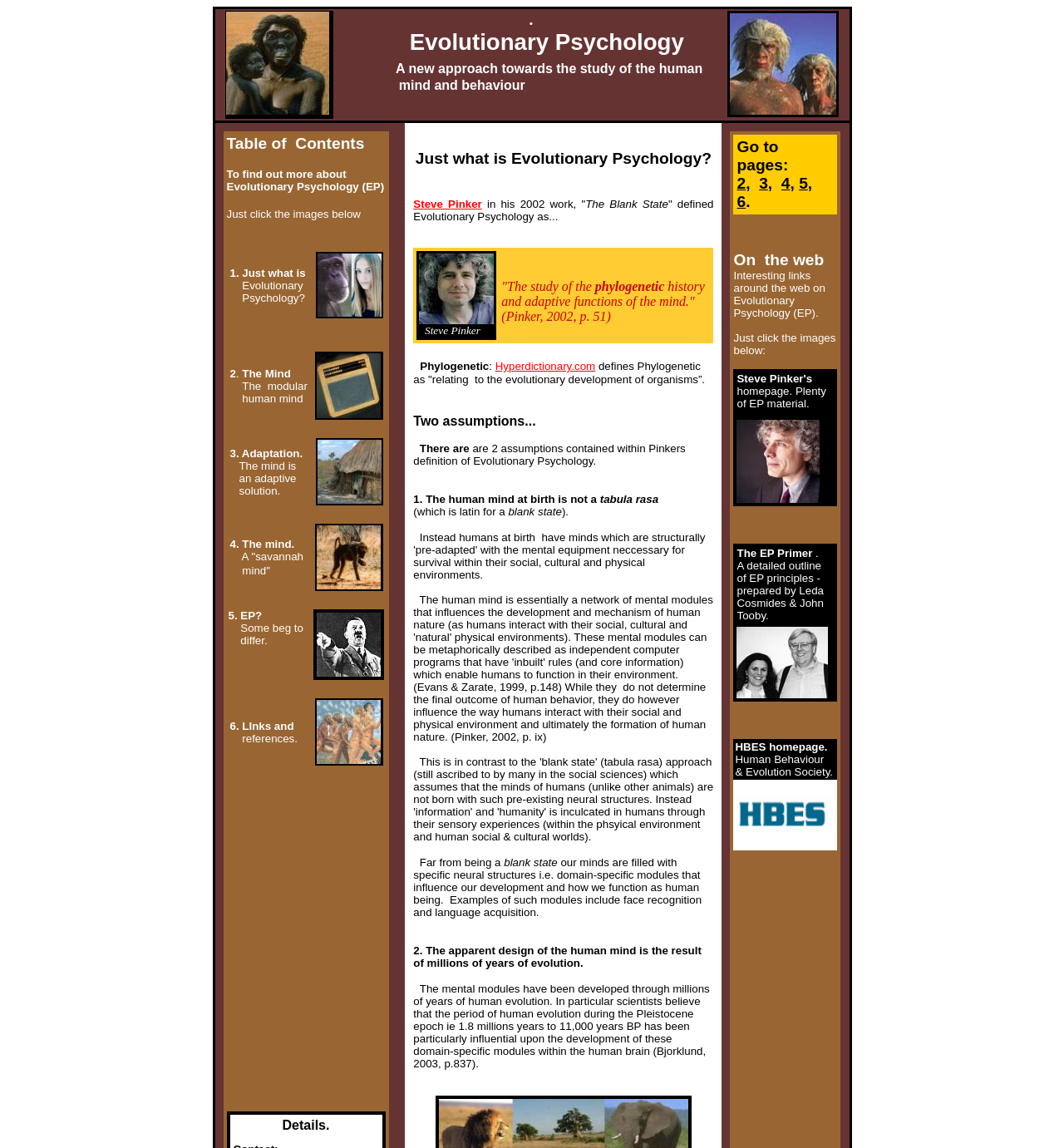Bounding box coordinates are specified in the format (top-left x, top-left y, bottom-right x, bottom-right y). All values are floating point numbers bounded between 0 and 1. Please provide the bounding box coordinate of the region this sentence describes: alt="Prof Steve Pinker"

[0.693, 0.428, 0.771, 0.44]